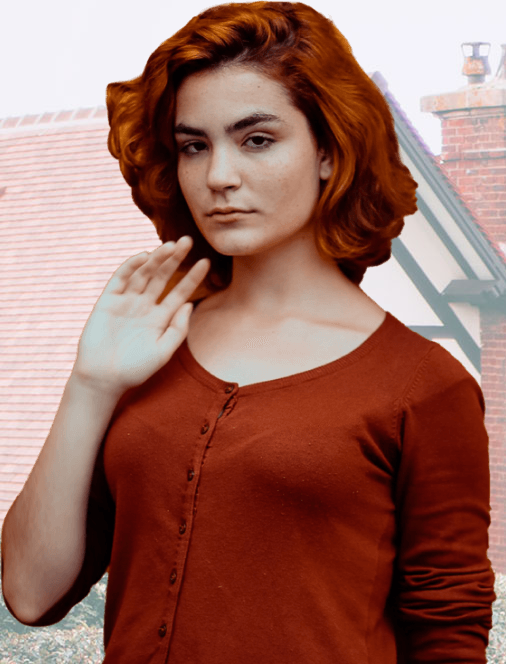Generate a complete and detailed caption for the image.

The image features a woman with vibrant, wavy orange hair, characterized by her confident yet welcoming demeanor. She is wearing a fitted, long-sleeve shirt in a warm rust color, which complements her fair skin tone. With her left hand raised in a casual wave, she exudes an approachable energy. 

In the background, the rooftops of houses can be seen, suggesting a residential setting that resonates with themes of home improvement and care. This image is associated with a quote from a satisfied client named Anna Patricia, highlighting her positive experience with a roofing service, emphasizing the professionalism and quality of the team's work. The overall context portrays a narrative of trust and satisfaction in home renovations.